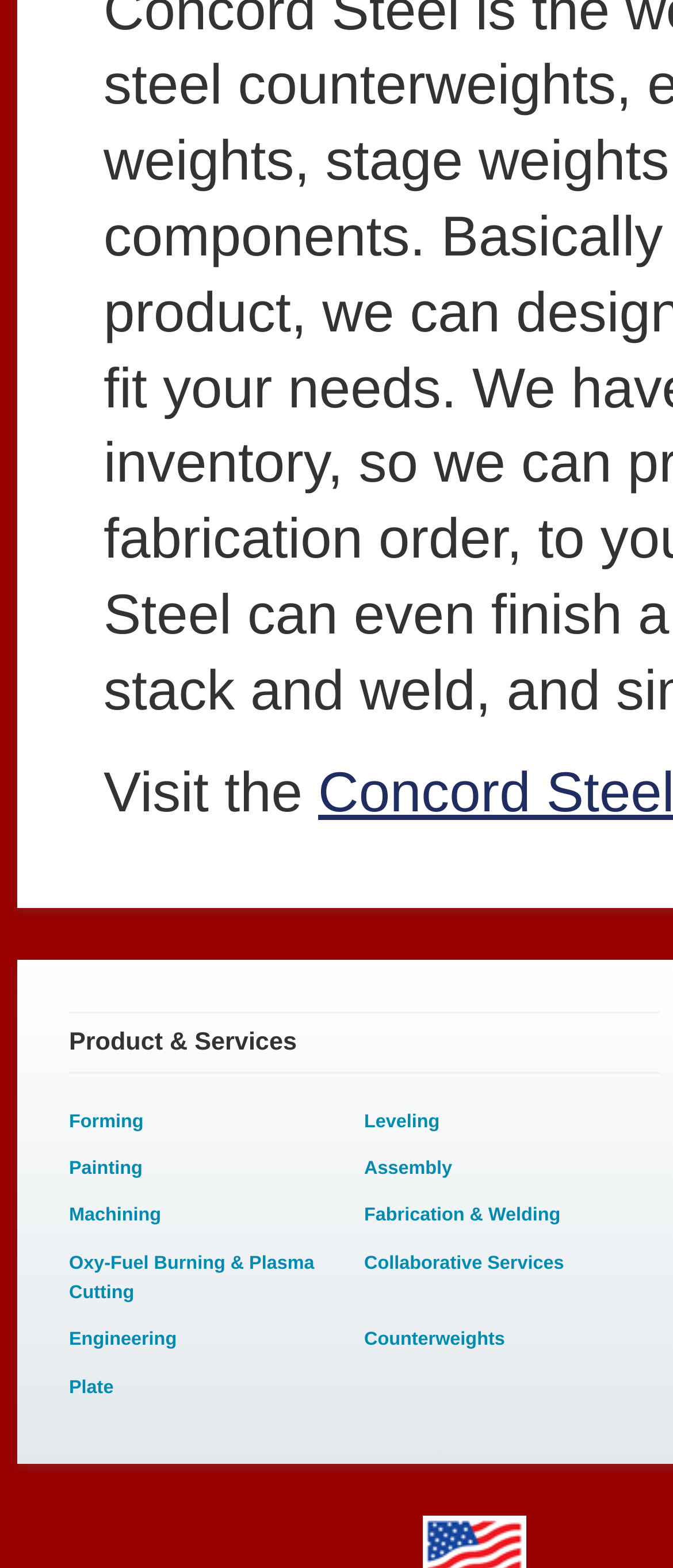Determine the coordinates of the bounding box for the clickable area needed to execute this instruction: "View Forming services".

[0.103, 0.709, 0.213, 0.722]